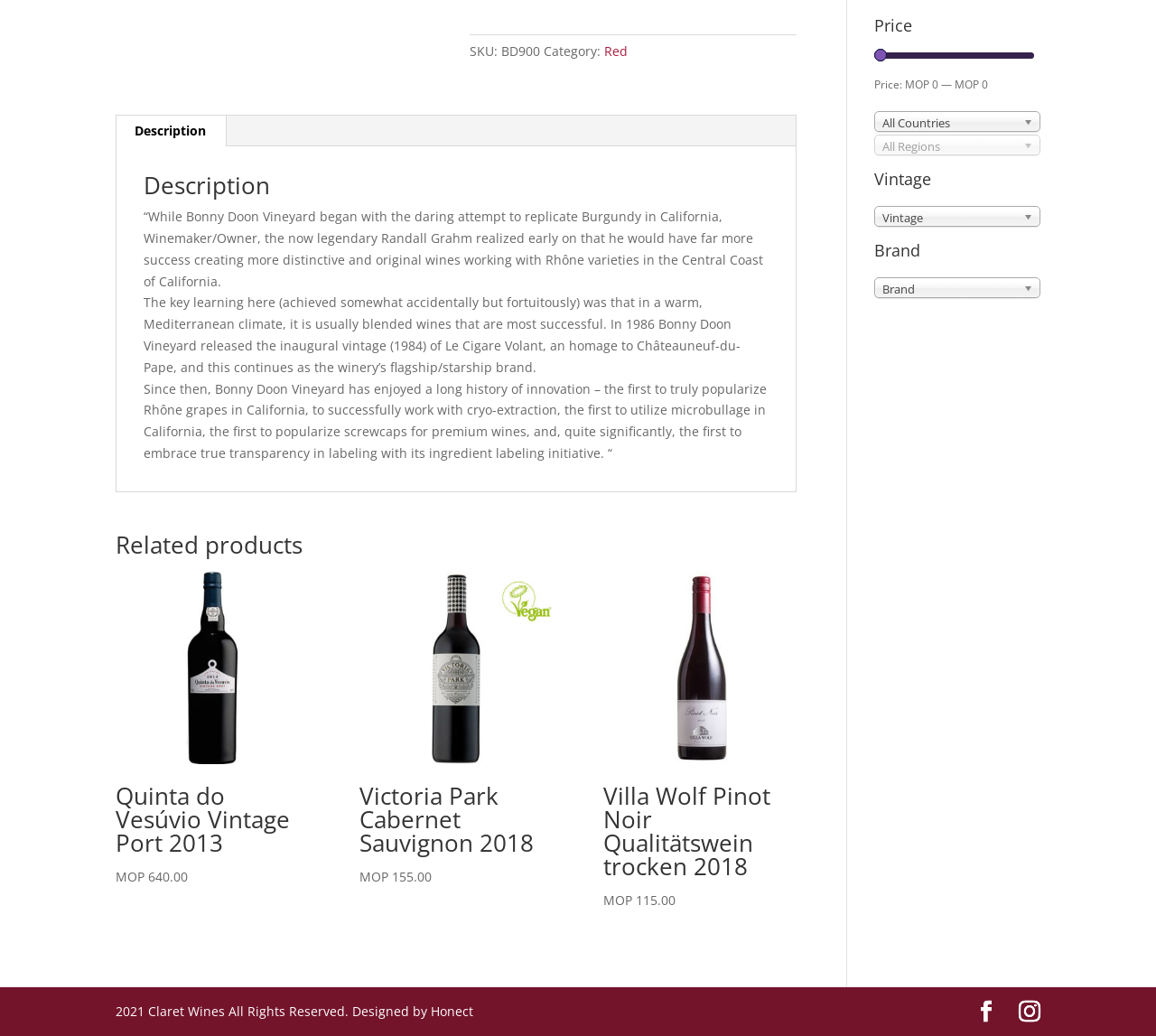From the given element description: "Brand", find the bounding box for the UI element. Provide the coordinates as four float numbers between 0 and 1, in the order [left, top, right, bottom].

[0.756, 0.268, 0.9, 0.288]